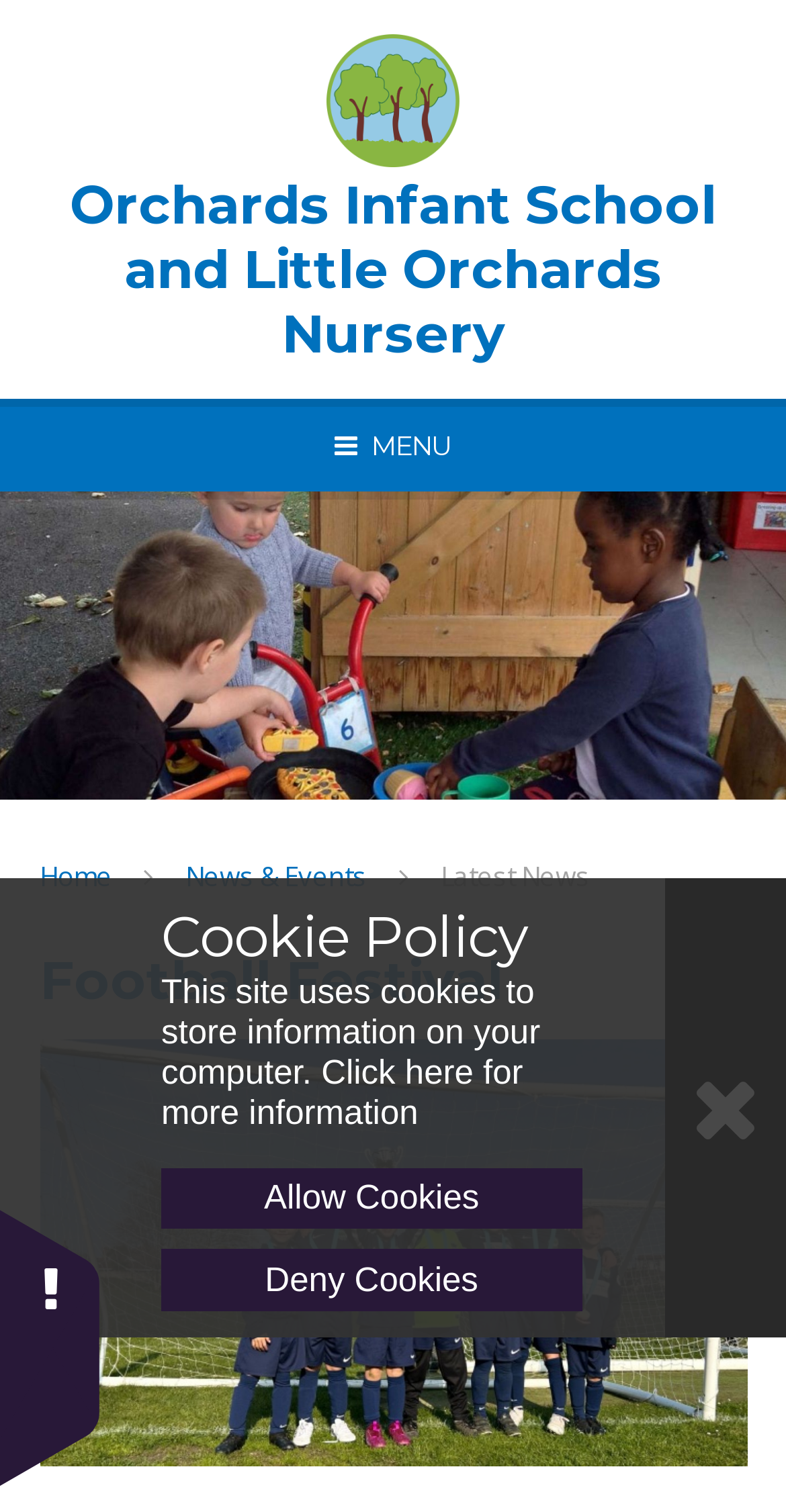Identify the bounding box coordinates of the specific part of the webpage to click to complete this instruction: "Click the Logo link".

[0.05, 0.022, 0.95, 0.242]